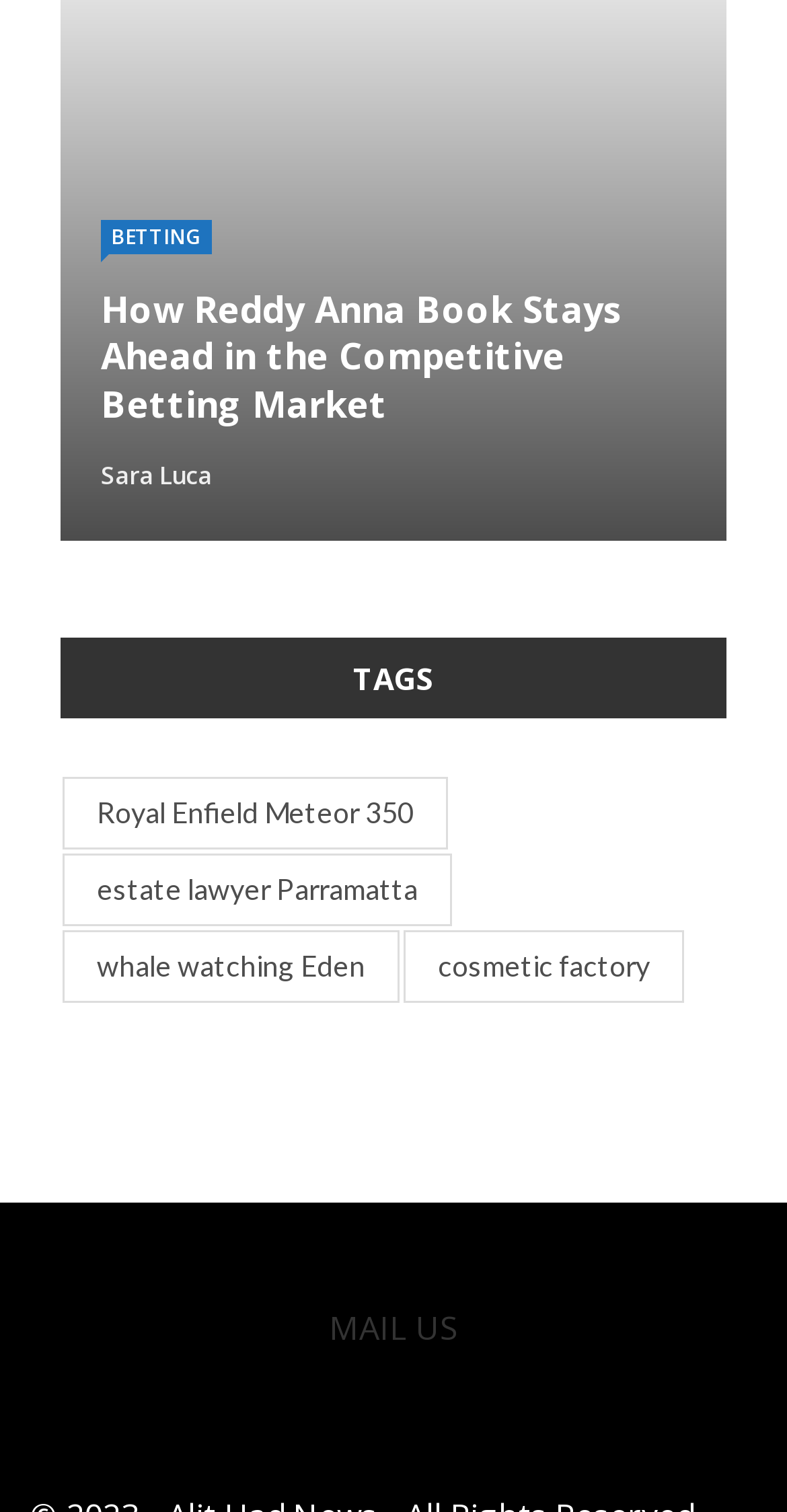Based on the image, please respond to the question with as much detail as possible:
How many categories are on the top navigation bar?

I found the links 'HOME', 'BUSINESS', and 'BETTING' on the top navigation bar, which suggests that there are 3 categories.